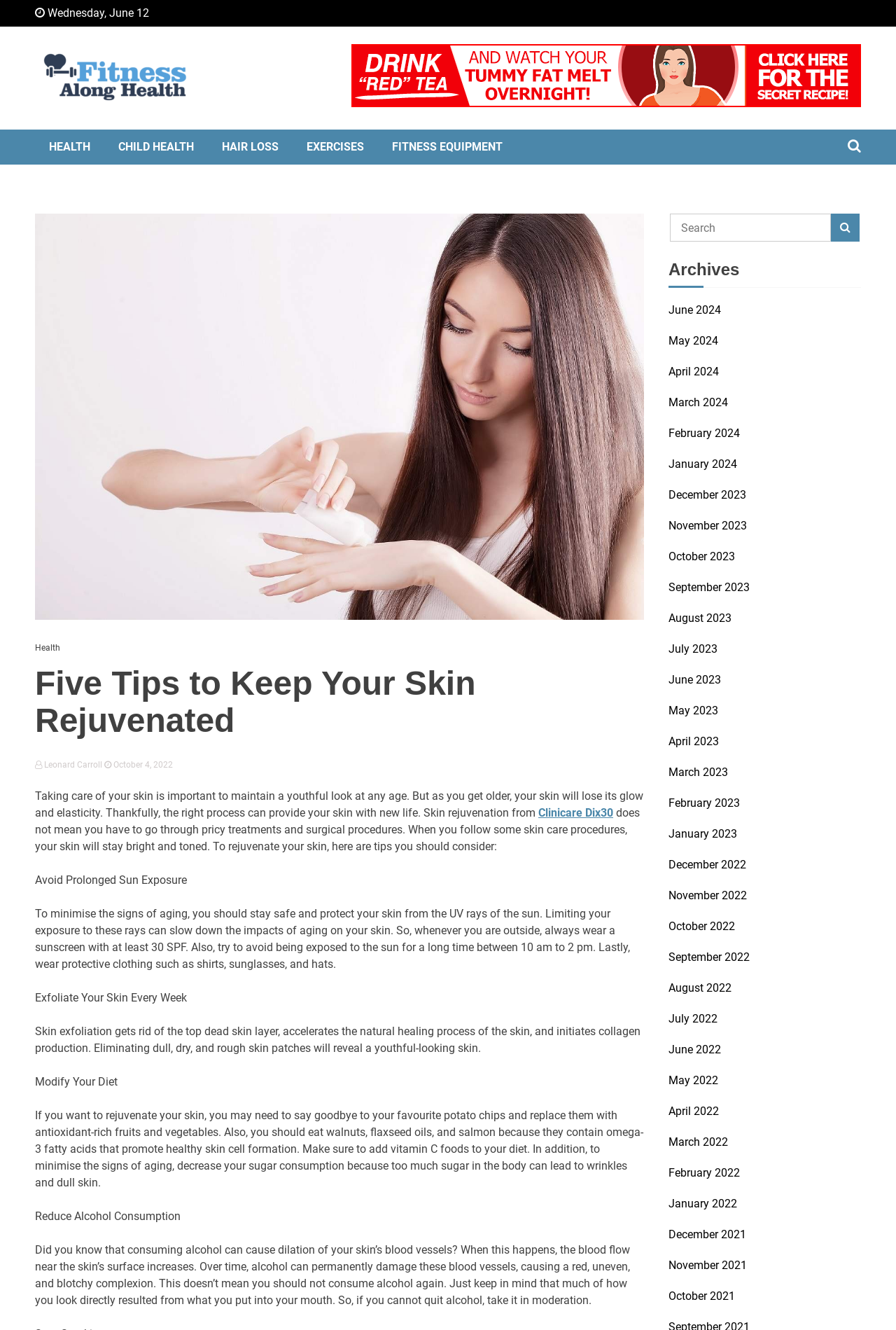What is the purpose of exfoliating your skin?
Answer the question with as much detail as you can, using the image as a reference.

According to the article, exfoliating your skin gets rid of the top dead skin layer, accelerates the natural healing process of the skin, and initiates collagen production, ultimately revealing a youthful-looking skin.